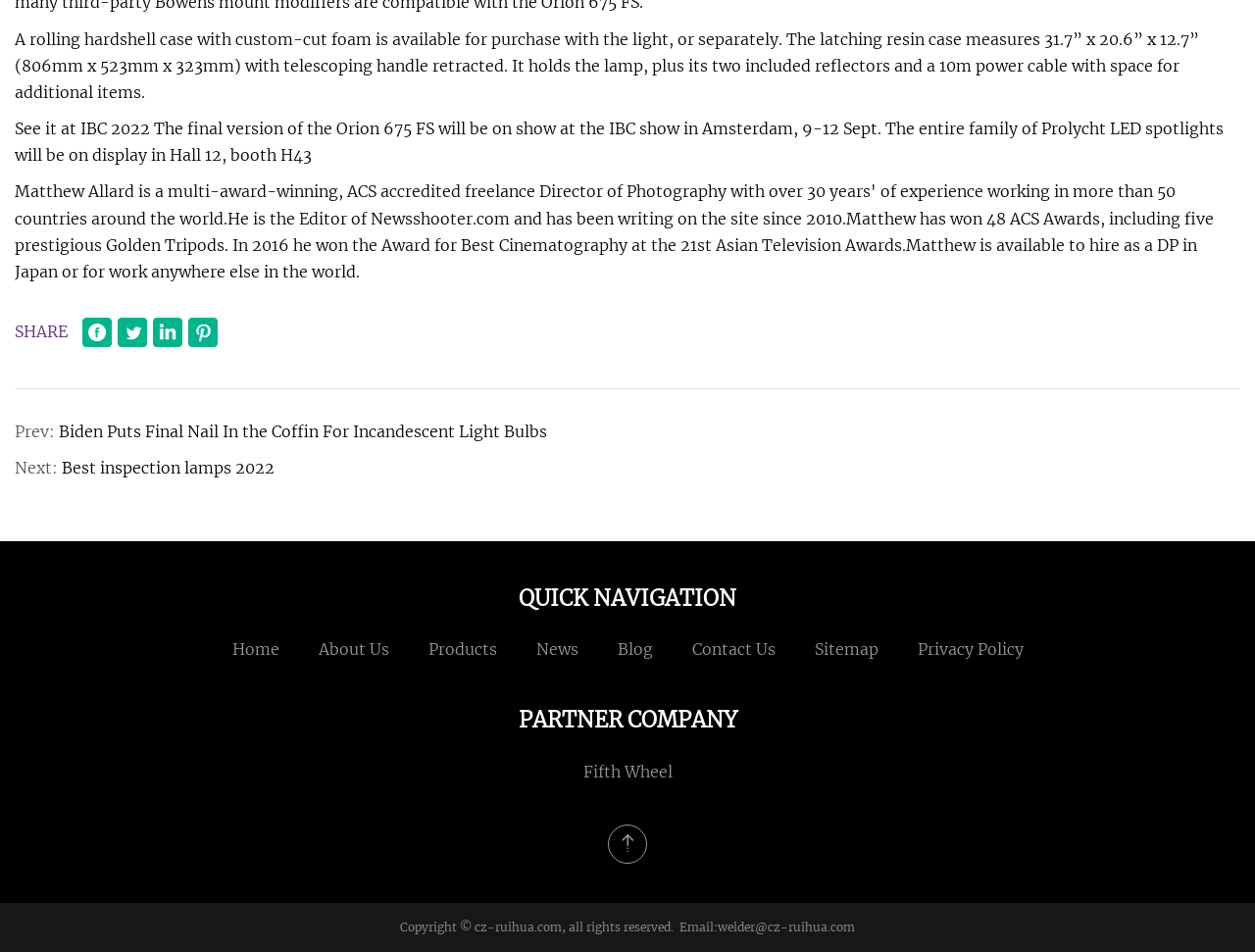Identify the bounding box for the element characterized by the following description: "Best inspection lamps 2022".

[0.049, 0.481, 0.219, 0.502]